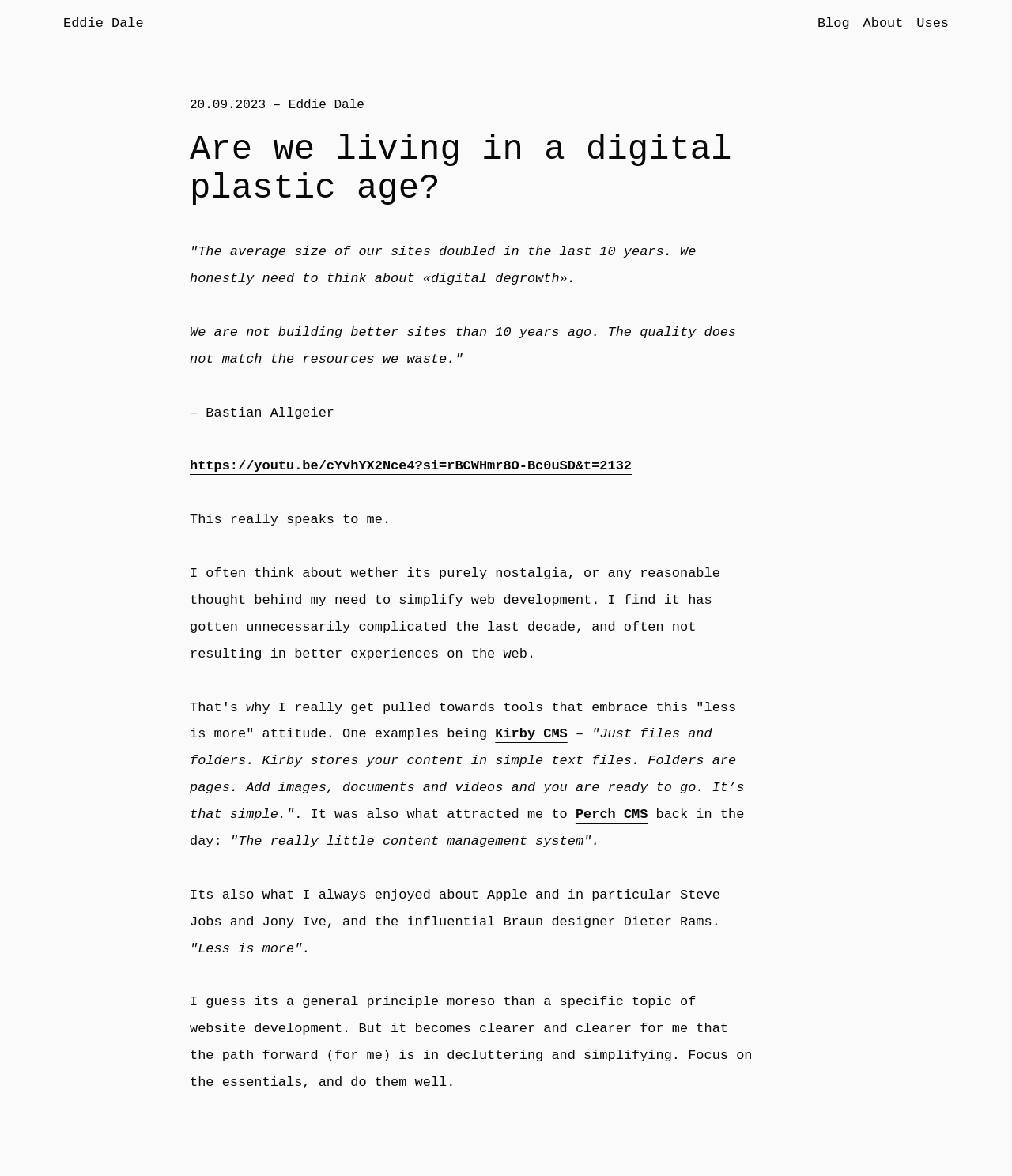Provide your answer in one word or a succinct phrase for the question: 
What is the topic of the blog post?

Digital degrowth